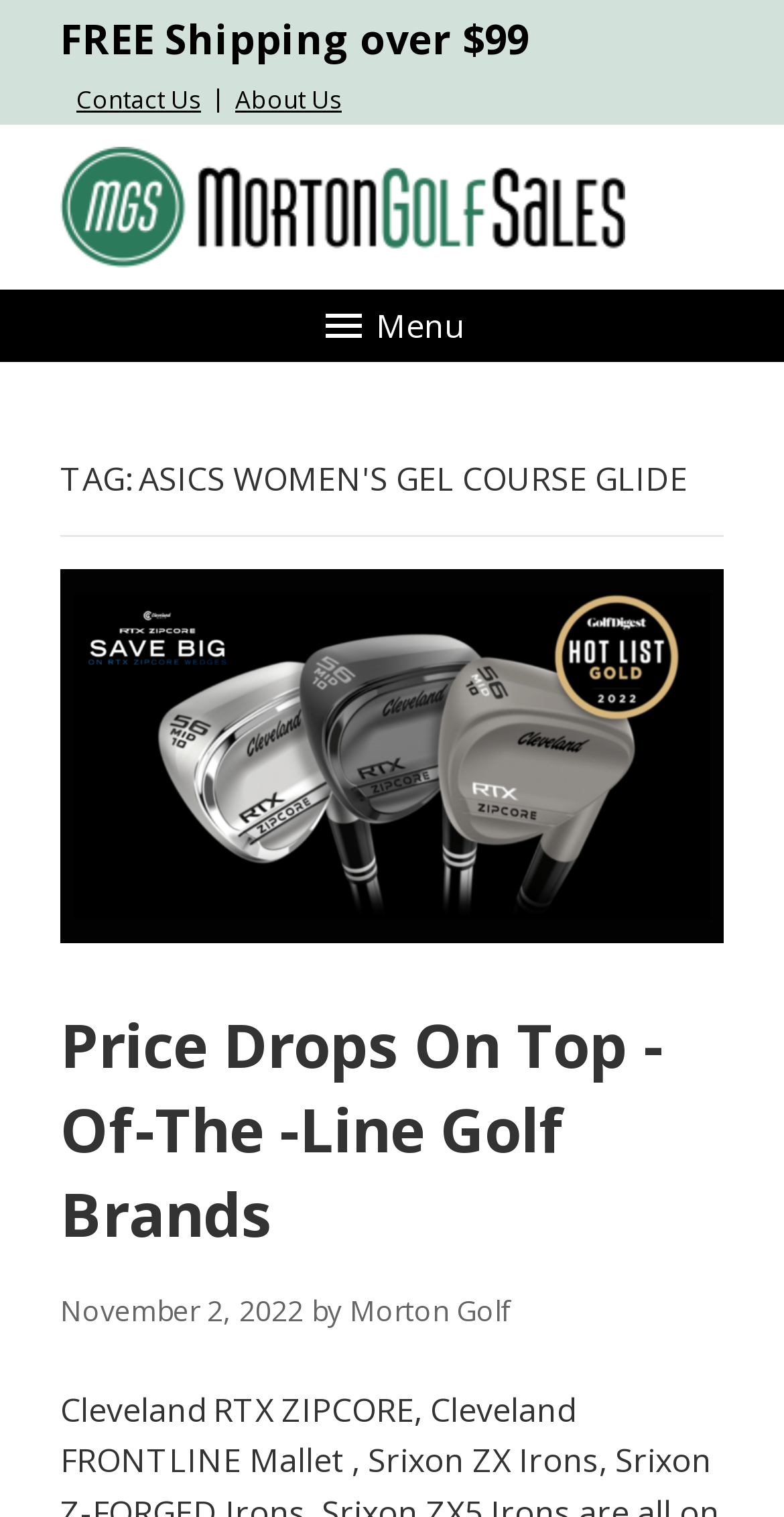Please provide the bounding box coordinates for the element that needs to be clicked to perform the following instruction: "Click on 'FREE Shipping over $99'". The coordinates should be given as four float numbers between 0 and 1, i.e., [left, top, right, bottom].

[0.077, 0.008, 0.674, 0.044]